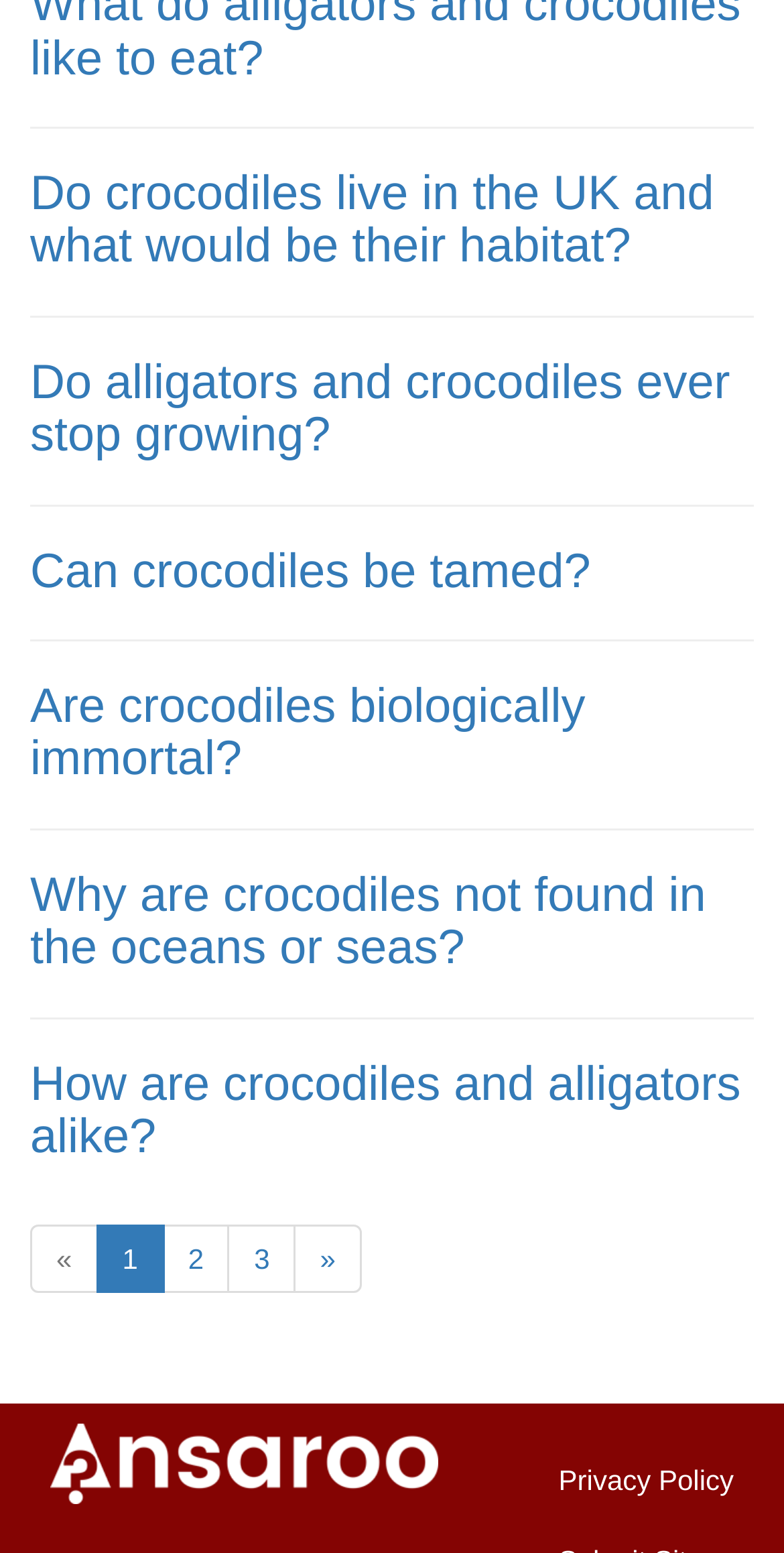How are the questions on this webpage organized?
Based on the image content, provide your answer in one word or a short phrase.

By topic